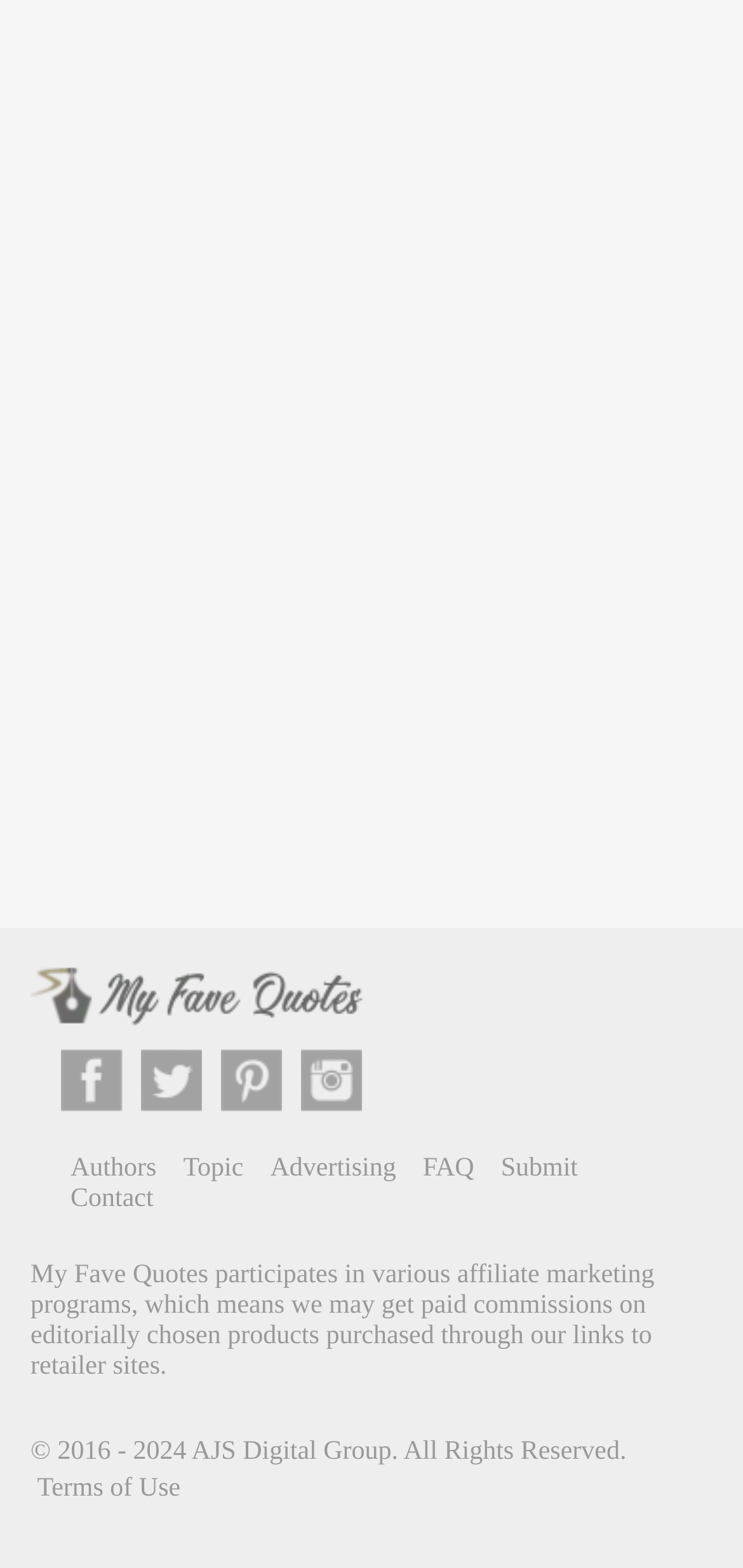Please answer the following question using a single word or phrase: 
How many links are there in the footer section?

7